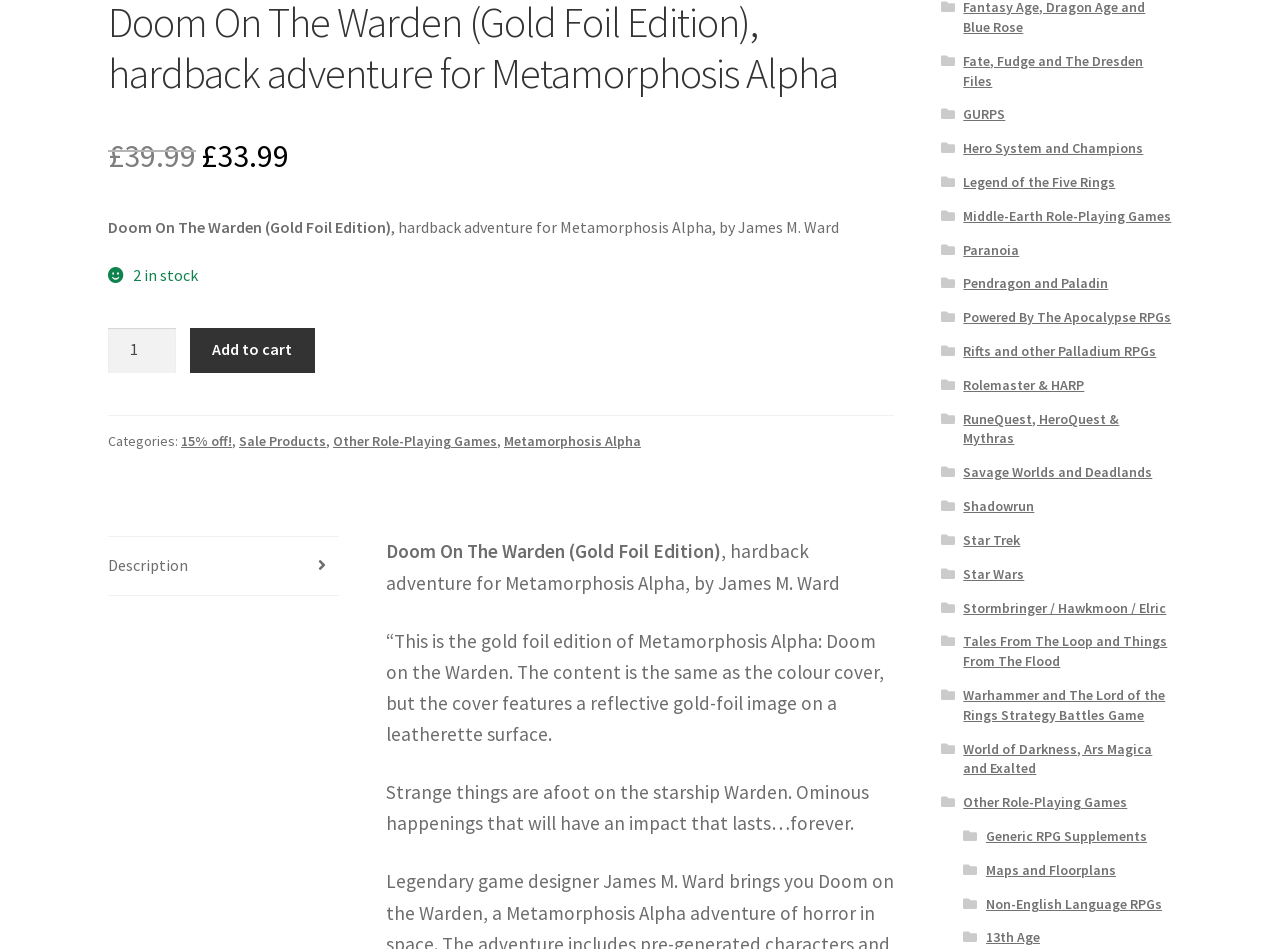Please determine the bounding box coordinates of the element's region to click for the following instruction: "View the product description".

[0.084, 0.566, 0.265, 0.627]